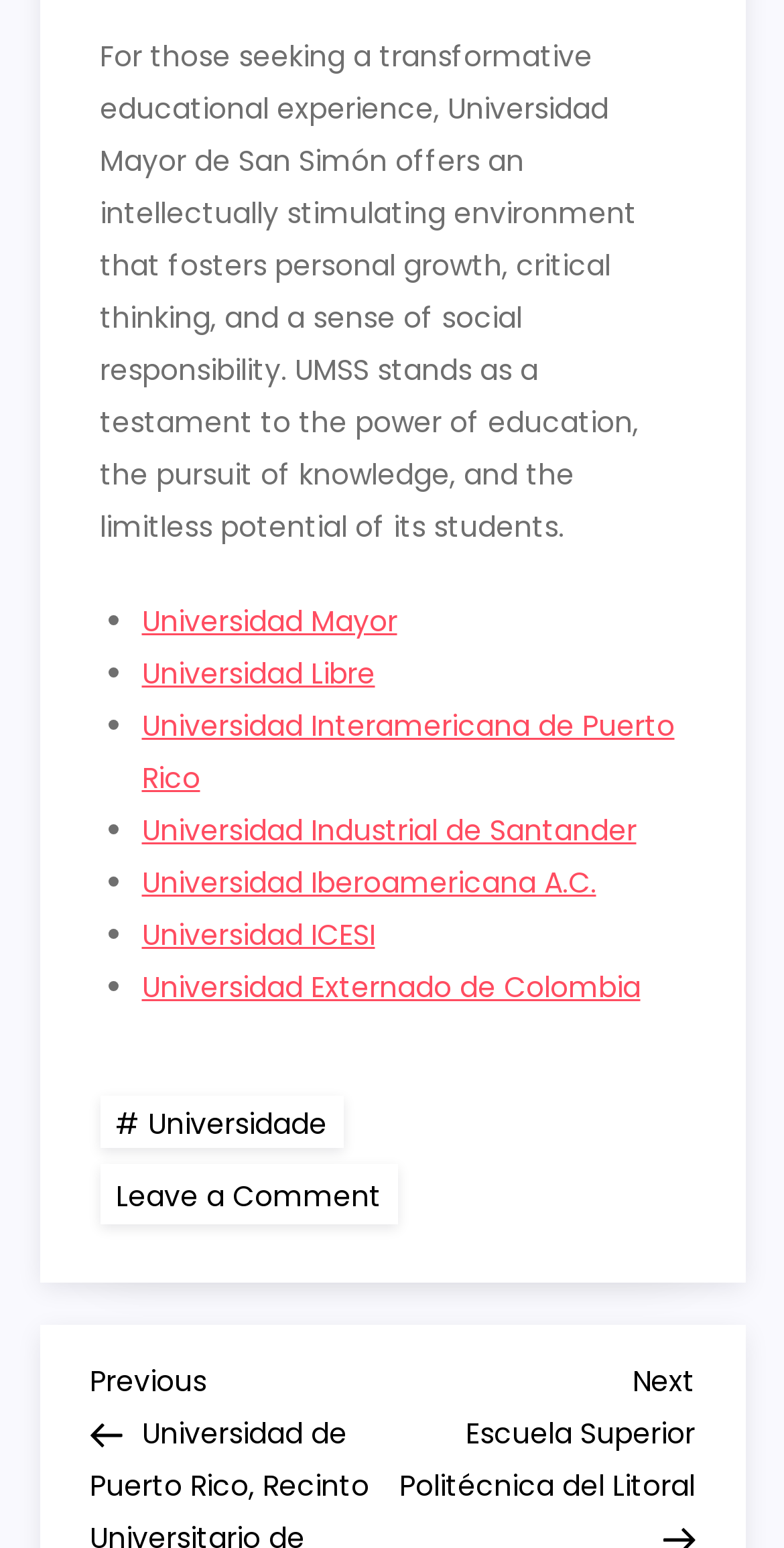What is the purpose of the webpage?
Give a one-word or short phrase answer based on the image.

To introduce Universidad Mayor de San Simón